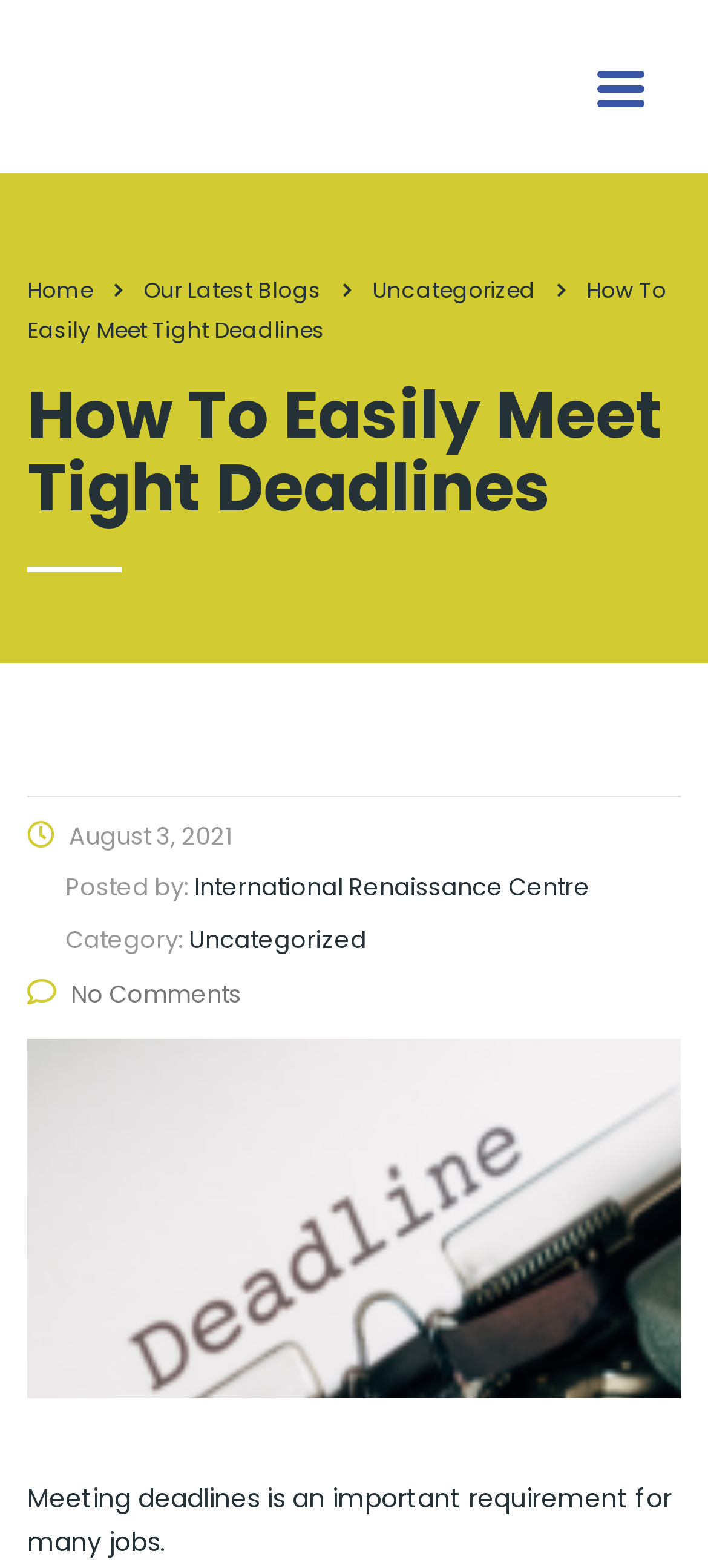What is the category of the article?
Carefully analyze the image and provide a detailed answer to the question.

I found the category of the article by looking at the text 'Category:' and its corresponding value 'Uncategorized' which is located below the author's name and date of publication.